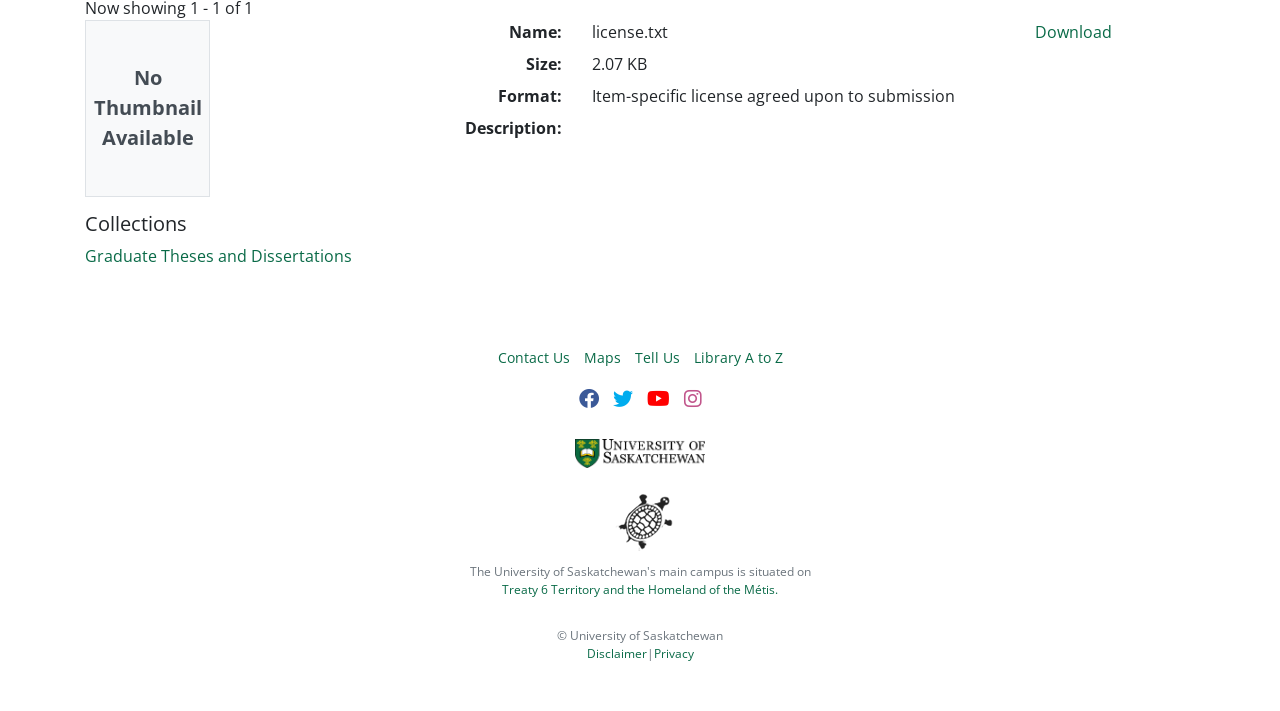Find the bounding box coordinates for the HTML element described as: "Contact Us". The coordinates should consist of four float values between 0 and 1, i.e., [left, top, right, bottom].

[0.389, 0.487, 0.445, 0.517]